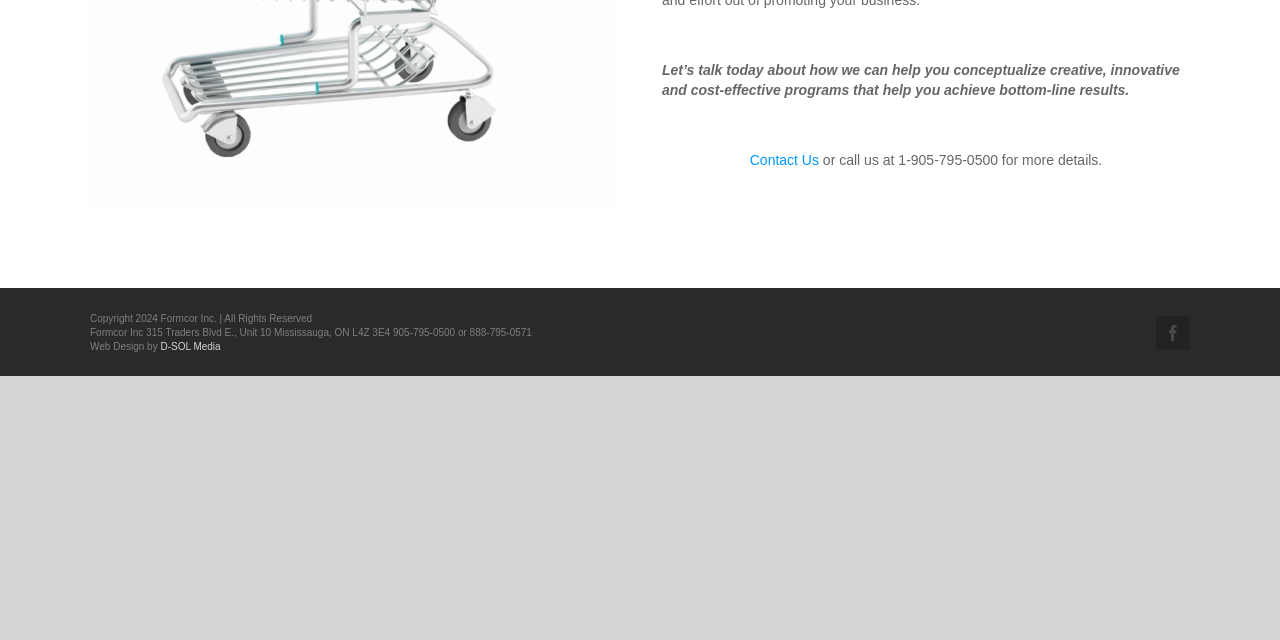From the given element description: "Facebook", find the bounding box for the UI element. Provide the coordinates as four float numbers between 0 and 1, in the order [left, top, right, bottom].

[0.903, 0.494, 0.93, 0.547]